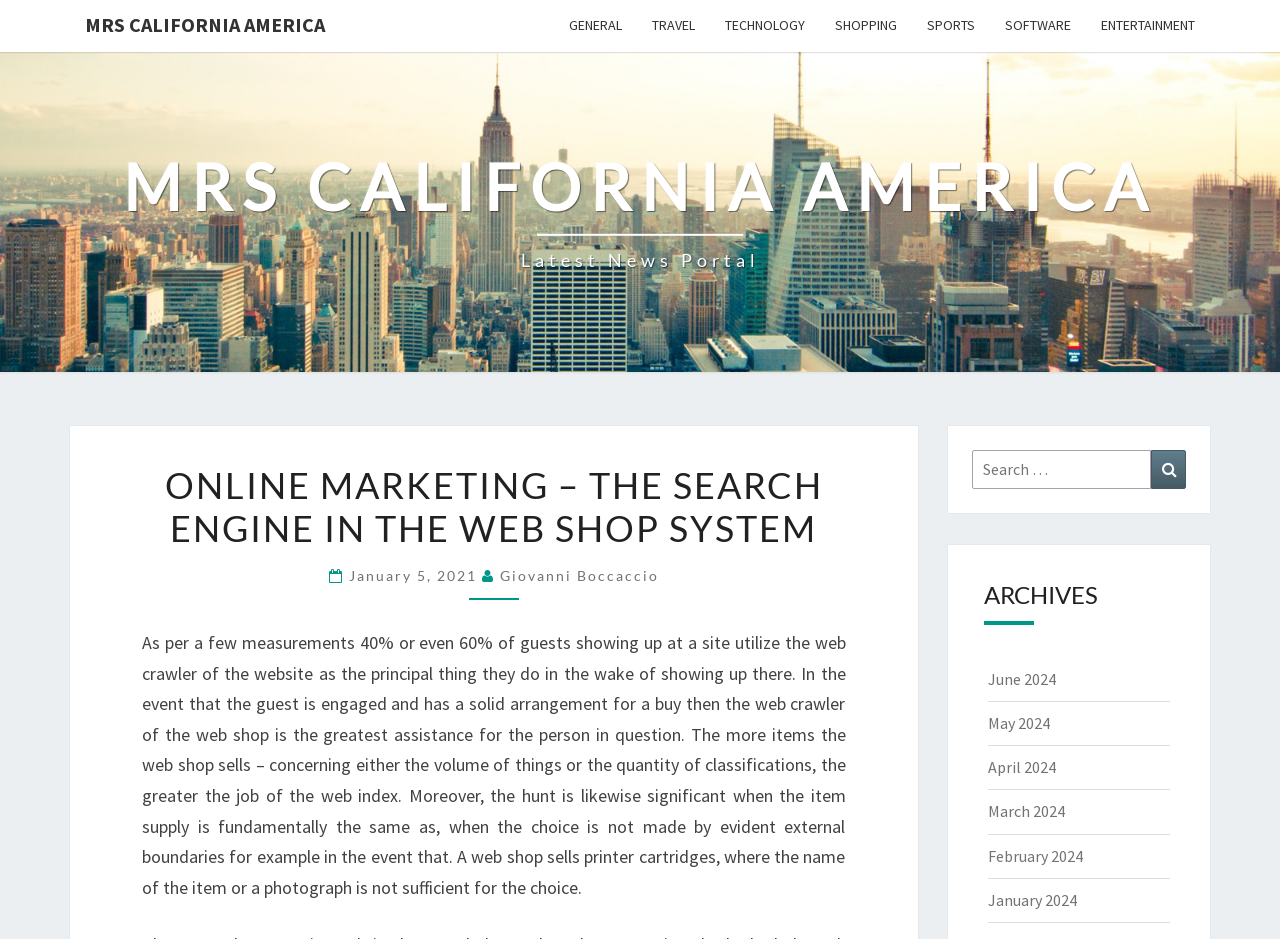Please provide the main heading of the webpage content.

MRS CALIFORNIA AMERICA